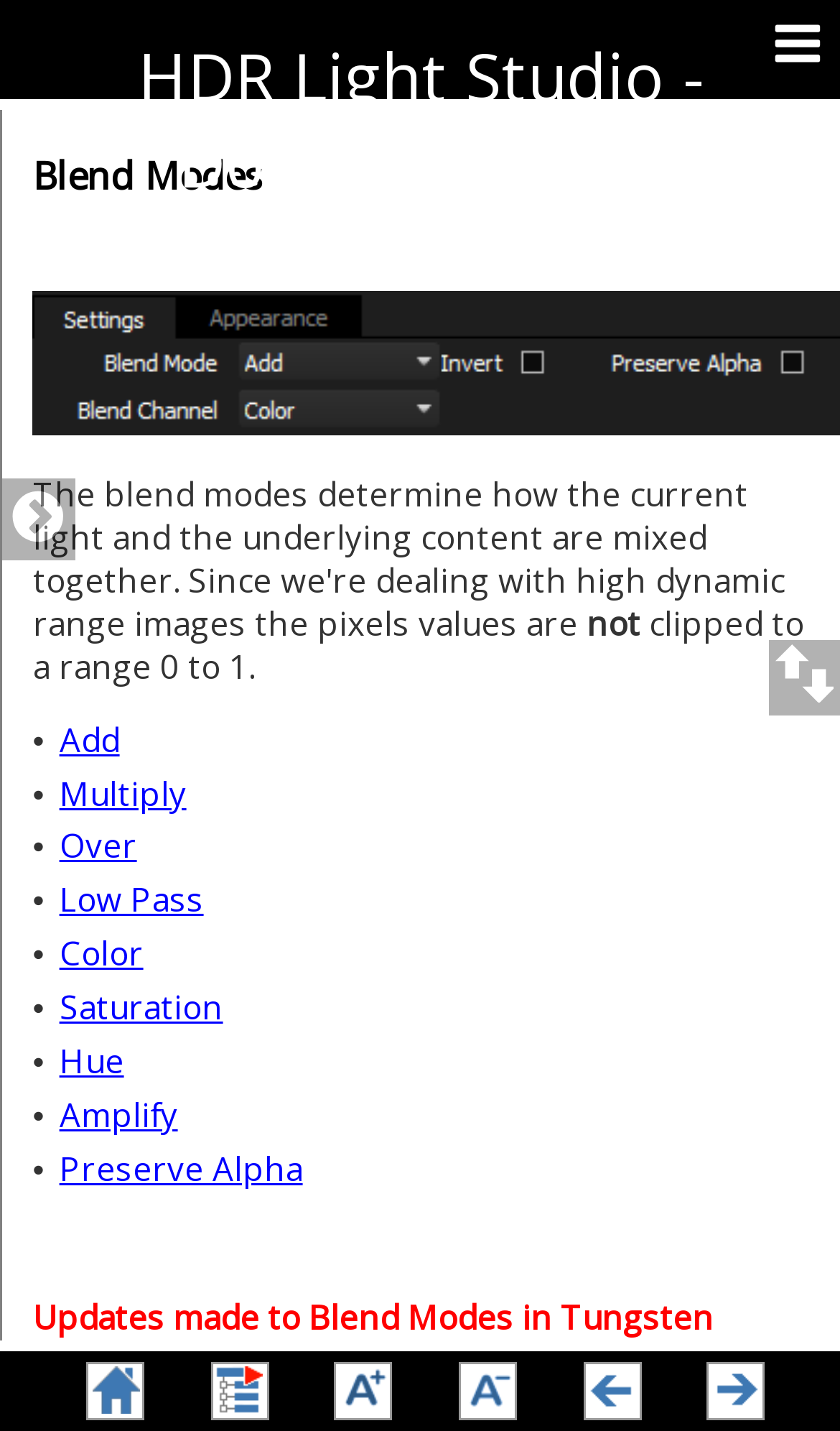Bounding box coordinates should be provided in the format (top-left x, top-left y, bottom-right x, bottom-right y) with all values between 0 and 1. Identify the bounding box for this UI element: Color

[0.071, 0.651, 0.171, 0.681]